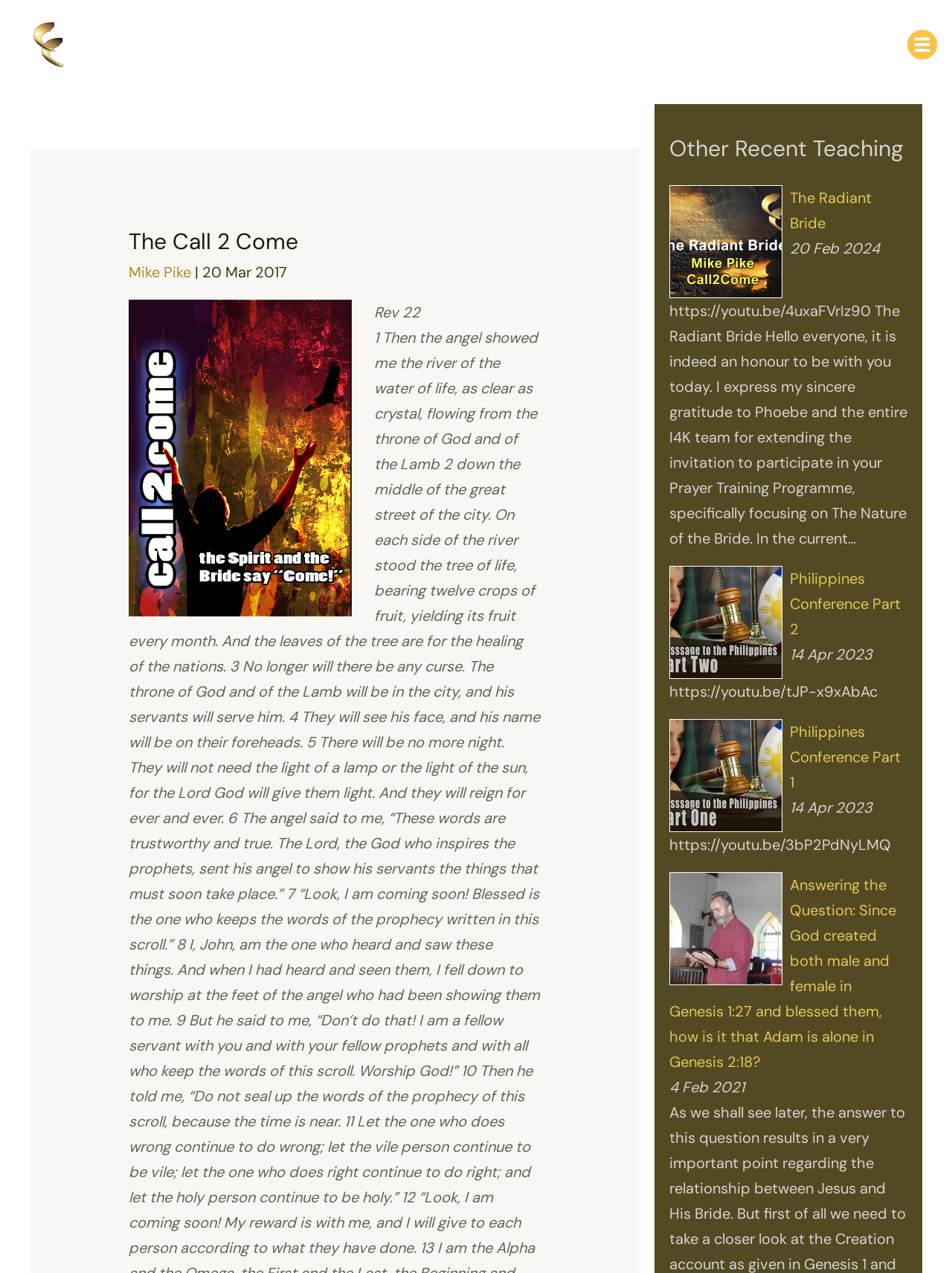Locate the primary headline on the webpage and provide its text.

The Call 2 Come